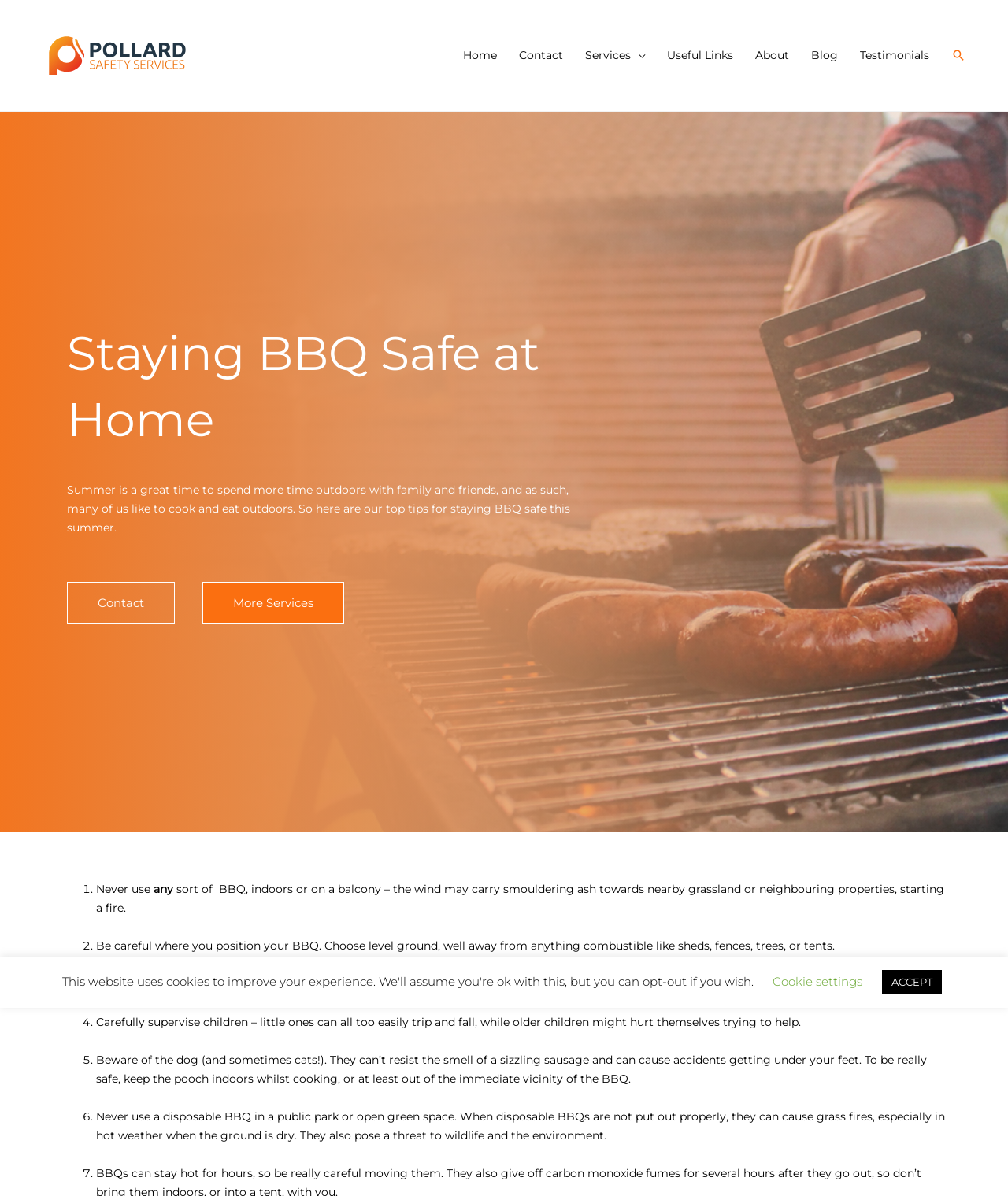Please look at the image and answer the question with a detailed explanation: What is the purpose of the 'Cookie settings' button?

The 'Cookie settings' button is likely used to allow users to adjust their cookie settings, although the exact functionality is not specified on the webpage.